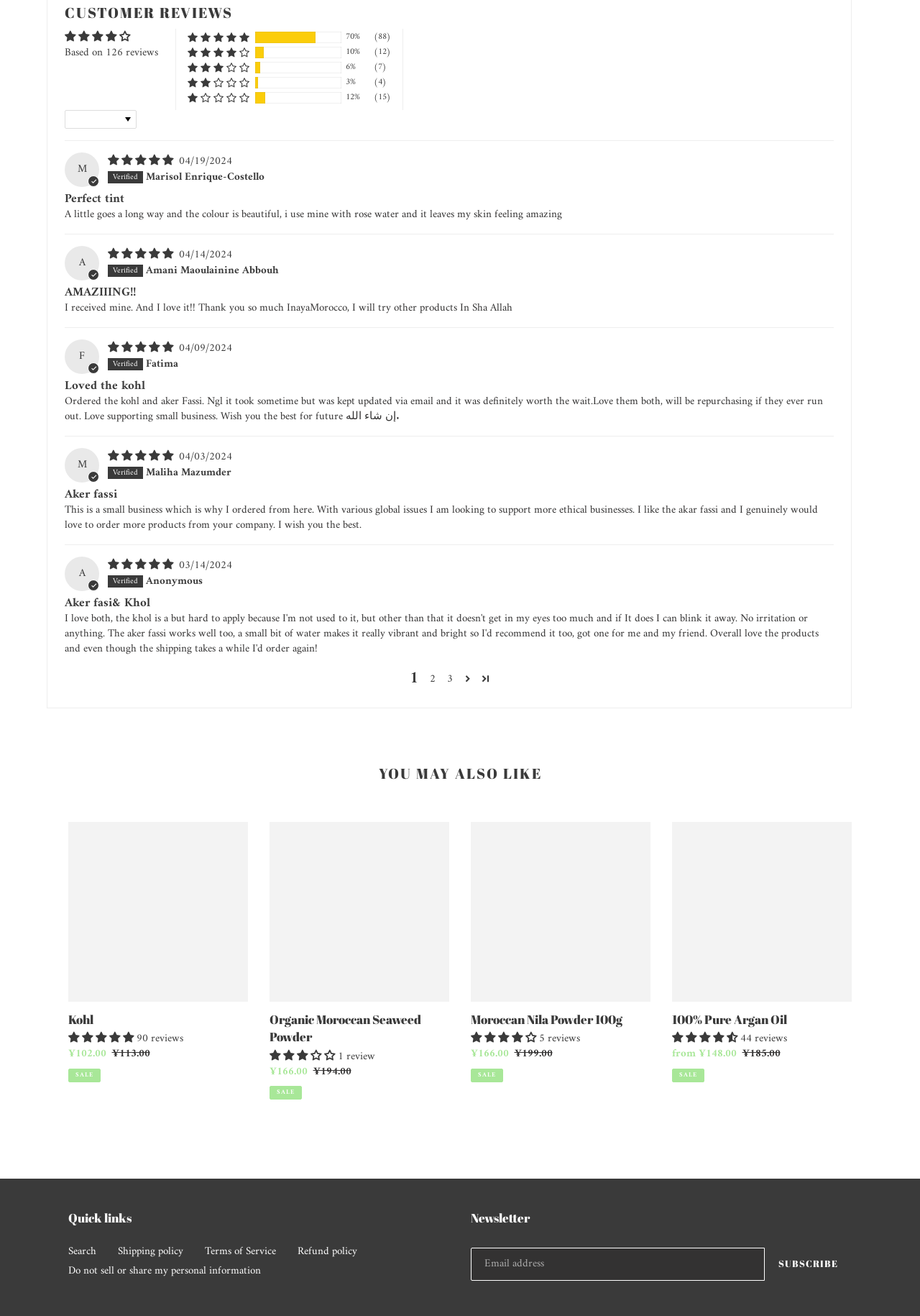Specify the bounding box coordinates of the region I need to click to perform the following instruction: "View the 'Kohl' product". The coordinates must be four float numbers in the range of 0 to 1, i.e., [left, top, right, bottom].

[0.074, 0.624, 0.27, 0.822]